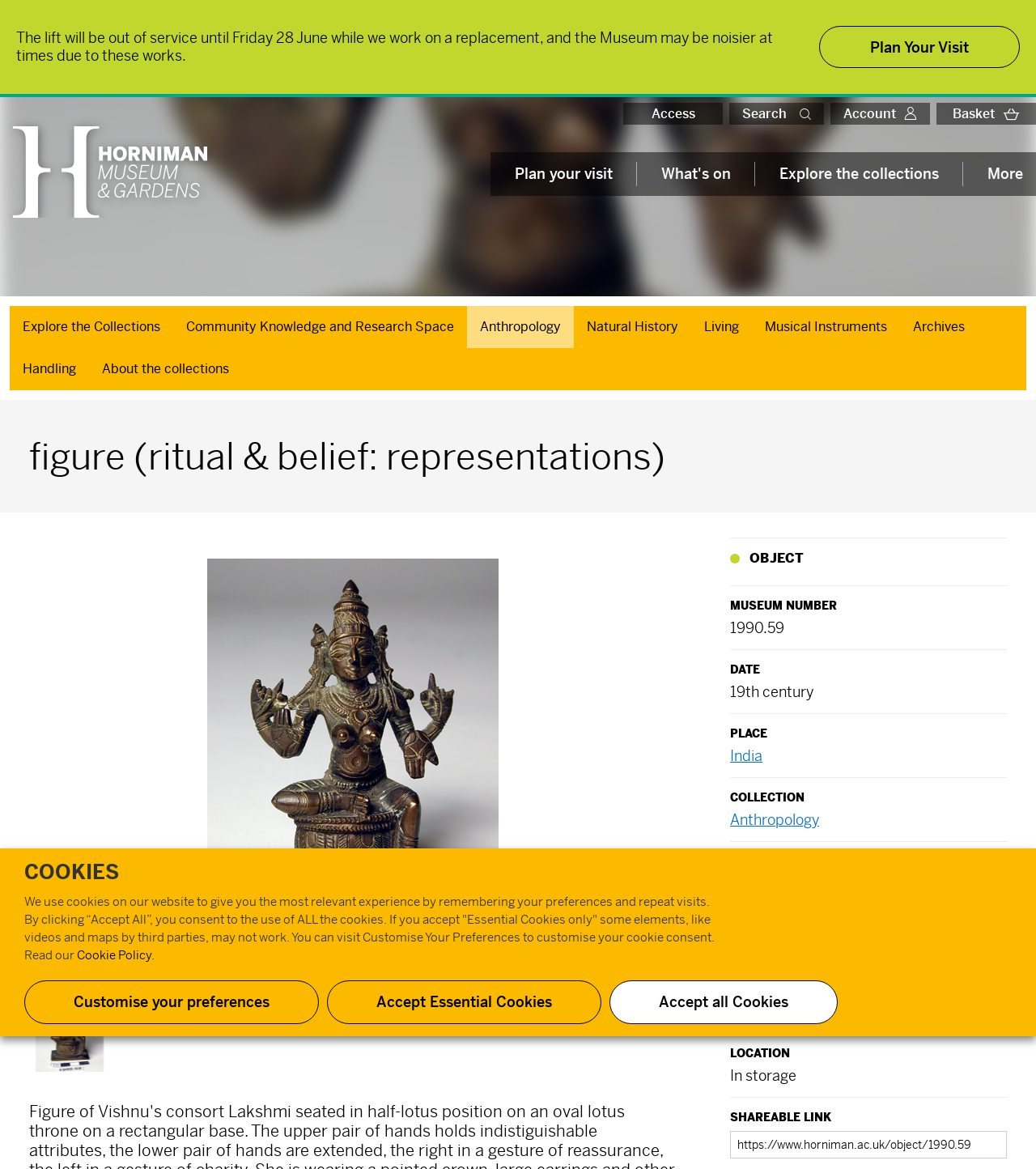Answer the question in a single word or phrase:
What is the location of the object?

In storage